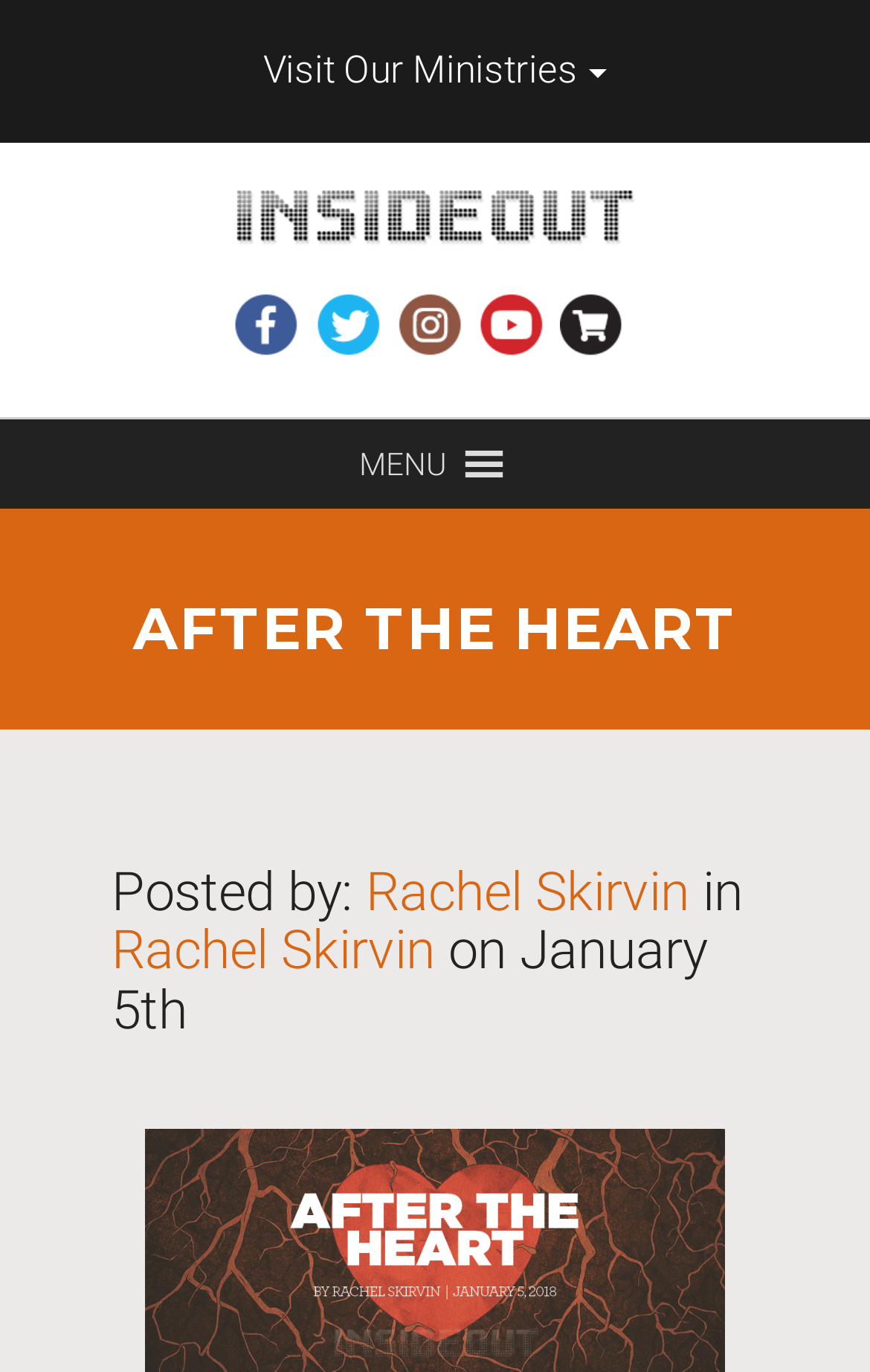How many images are there on the webpage?
Using the visual information, reply with a single word or short phrase.

2